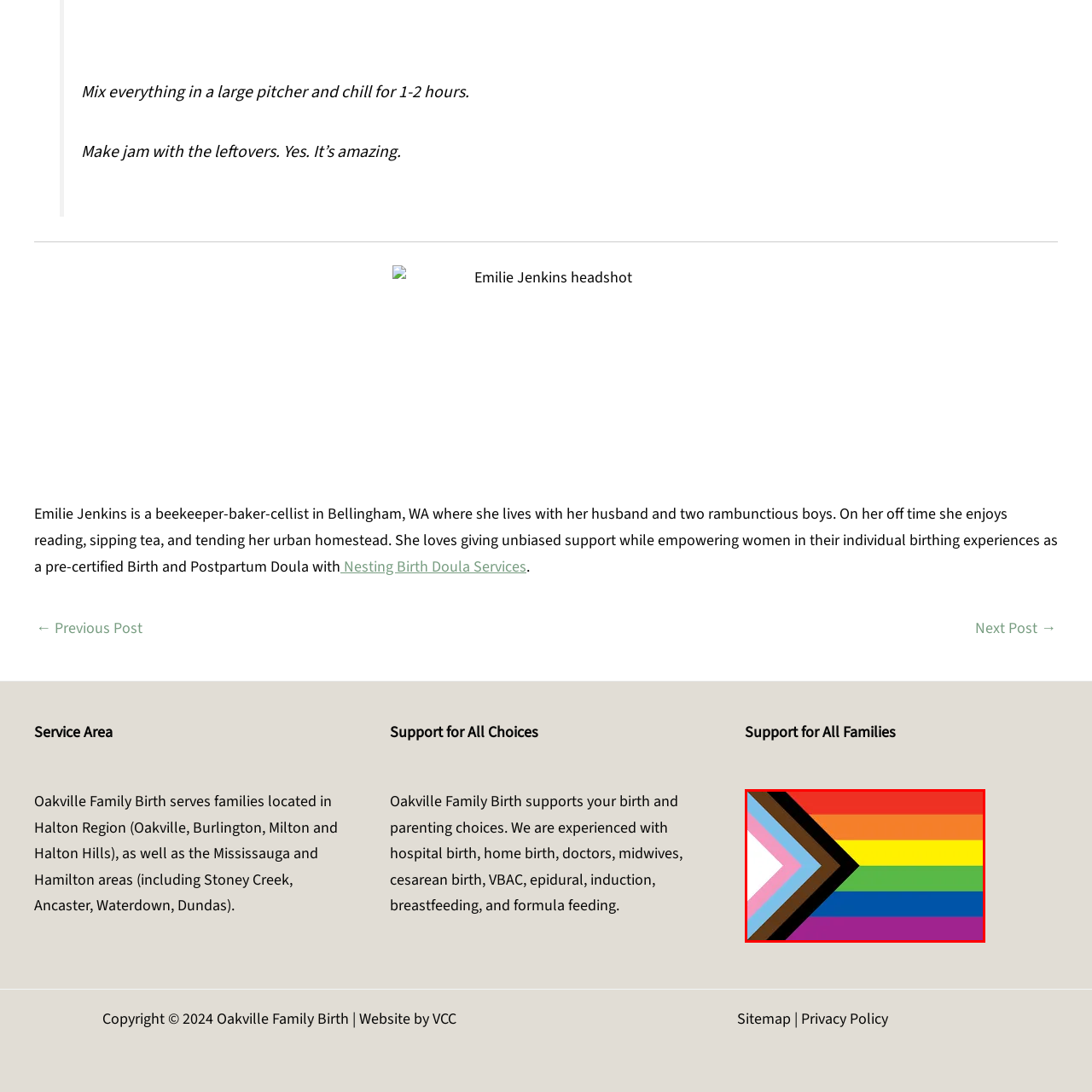What is the purpose of this Pride flag?
Study the image within the red bounding box and provide a detailed response to the question.

This Pride flag serves as an empowering symbol of diversity and acceptance, reflecting the ongoing movement towards equality and representation for all identities within the LGBTQ+ community.